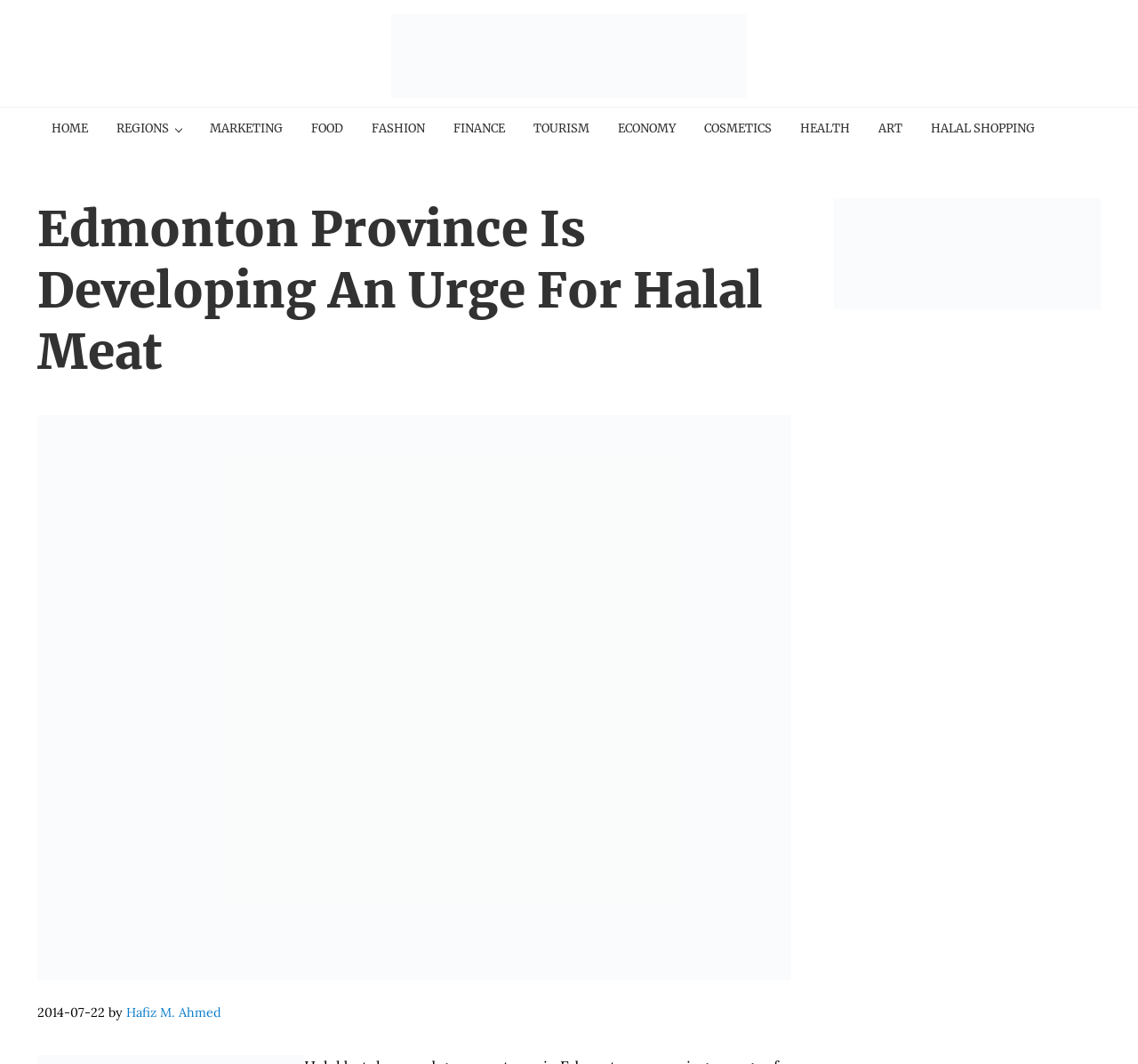What is the category of the article?
Give a single word or phrase as your answer by examining the image.

FOOD